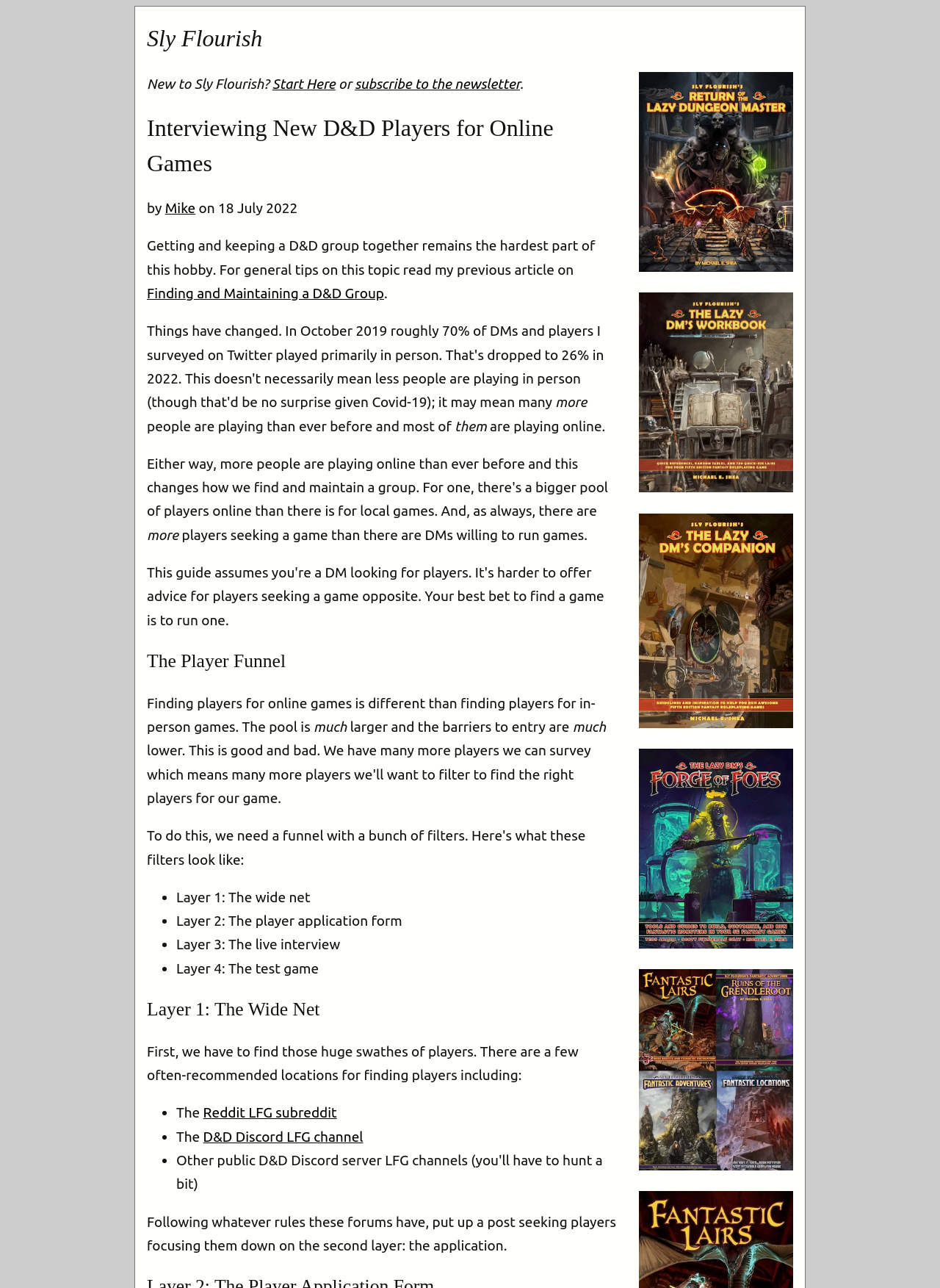Find the bounding box coordinates for the area that should be clicked to accomplish the instruction: "Check out the 'Reddit LFG subreddit' link".

[0.216, 0.858, 0.358, 0.87]